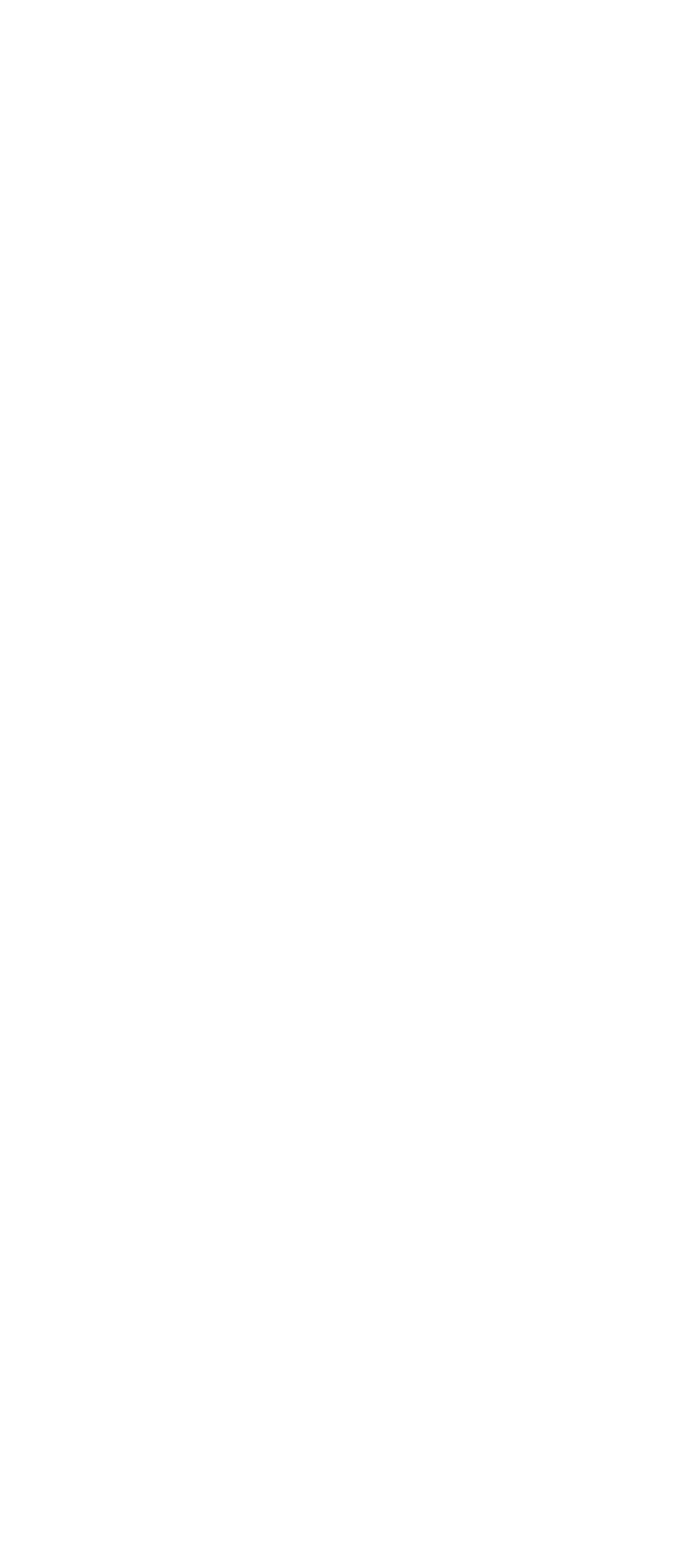Respond with a single word or phrase to the following question:
What is the position of the first link?

Top-left